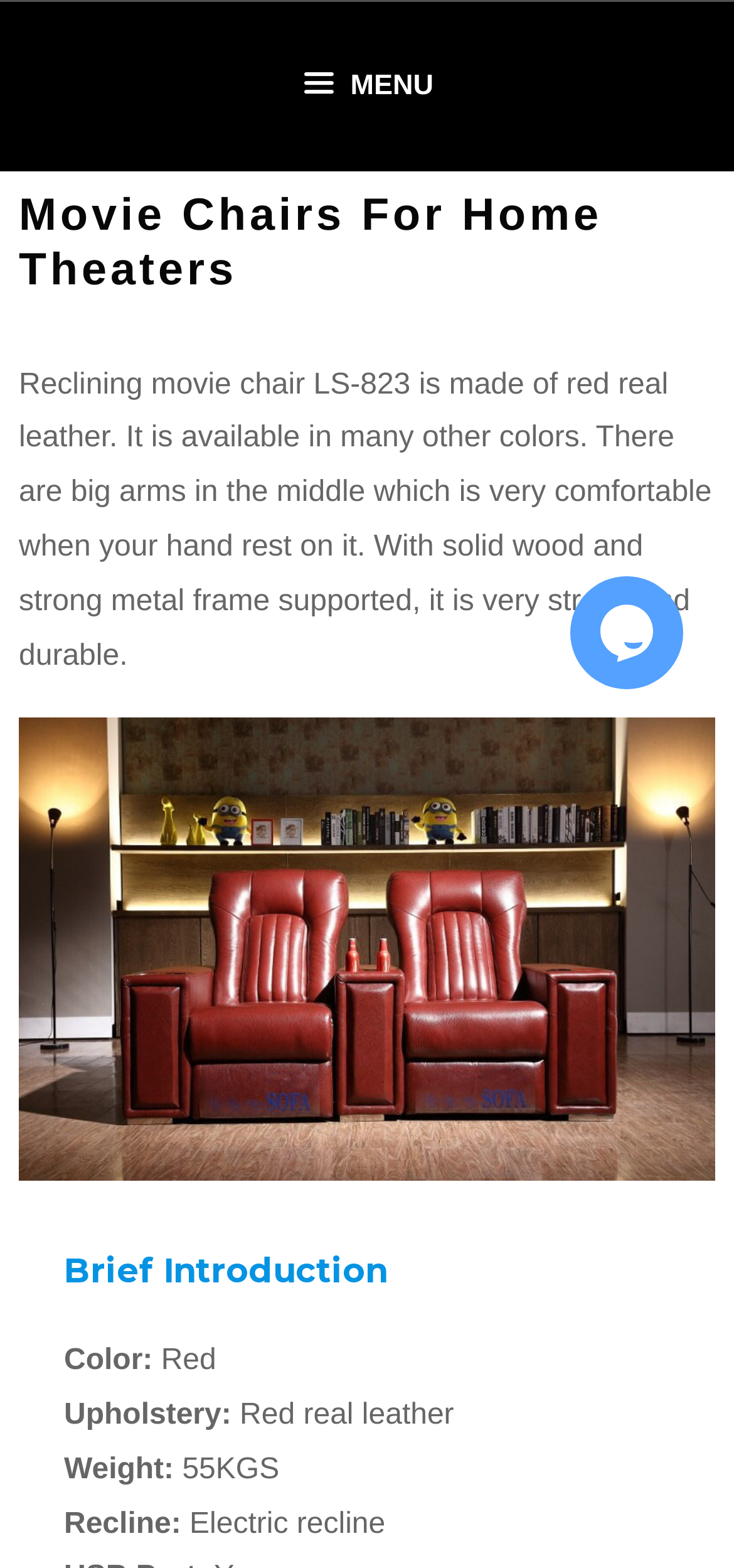Identify and provide the text of the main header on the webpage.

Movie Chairs For Home Theaters